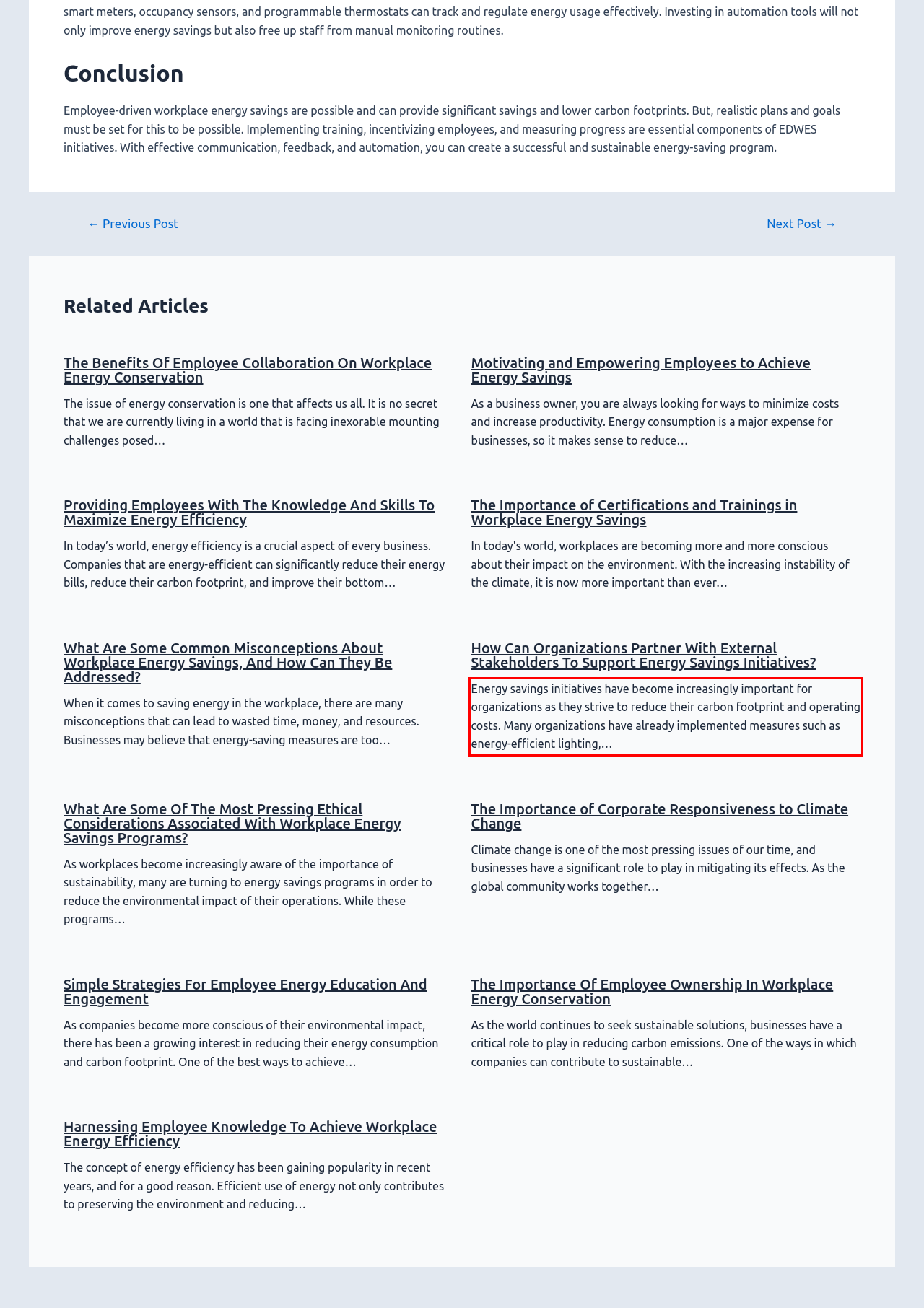Please take the screenshot of the webpage, find the red bounding box, and generate the text content that is within this red bounding box.

Energy savings initiatives have become increasingly important for organizations as they strive to reduce their carbon footprint and operating costs. Many organizations have already implemented measures such as energy-efficient lighting,…